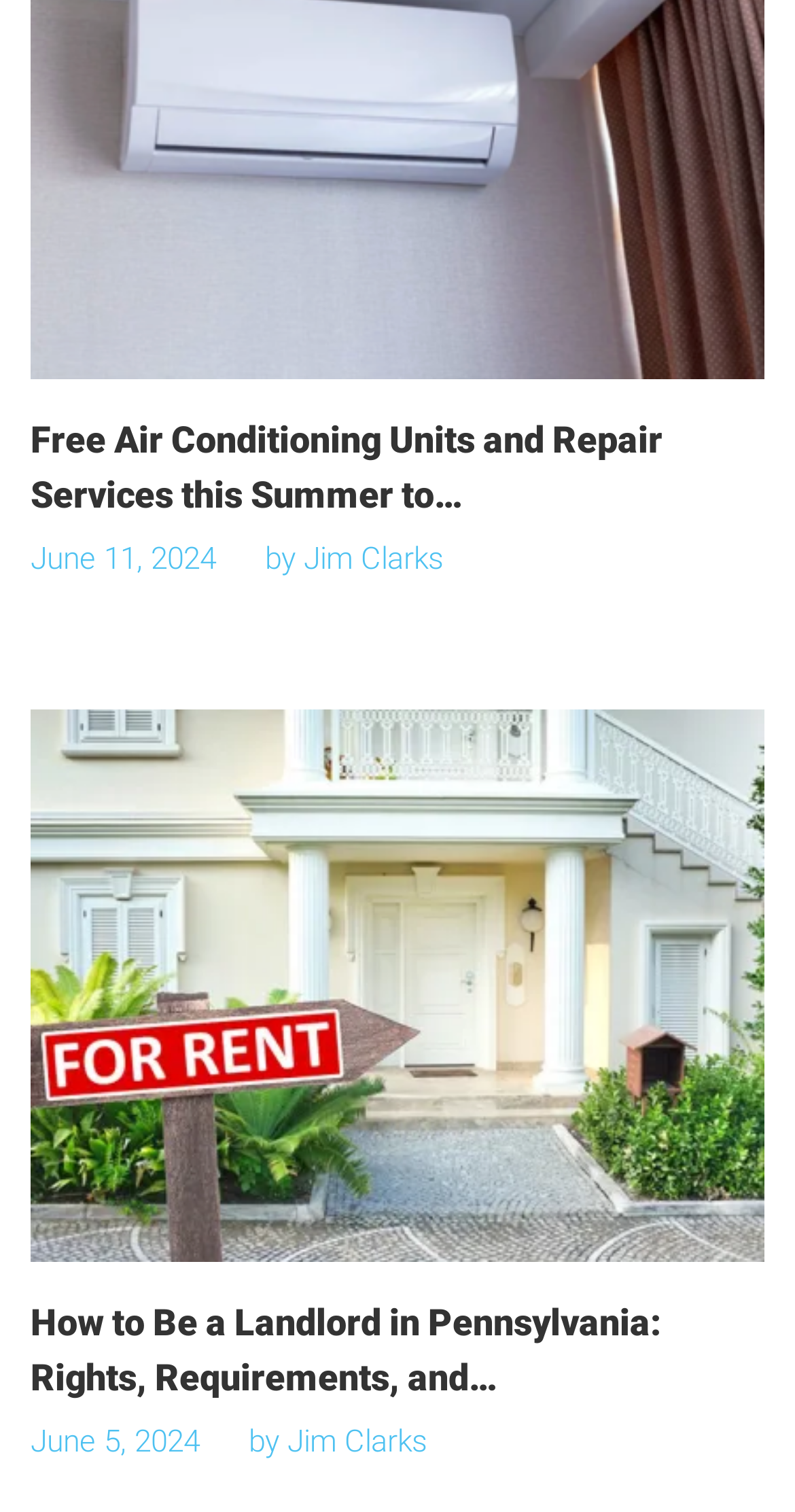What is the date of the second article?
From the image, provide a succinct answer in one word or a short phrase.

June 5, 2024